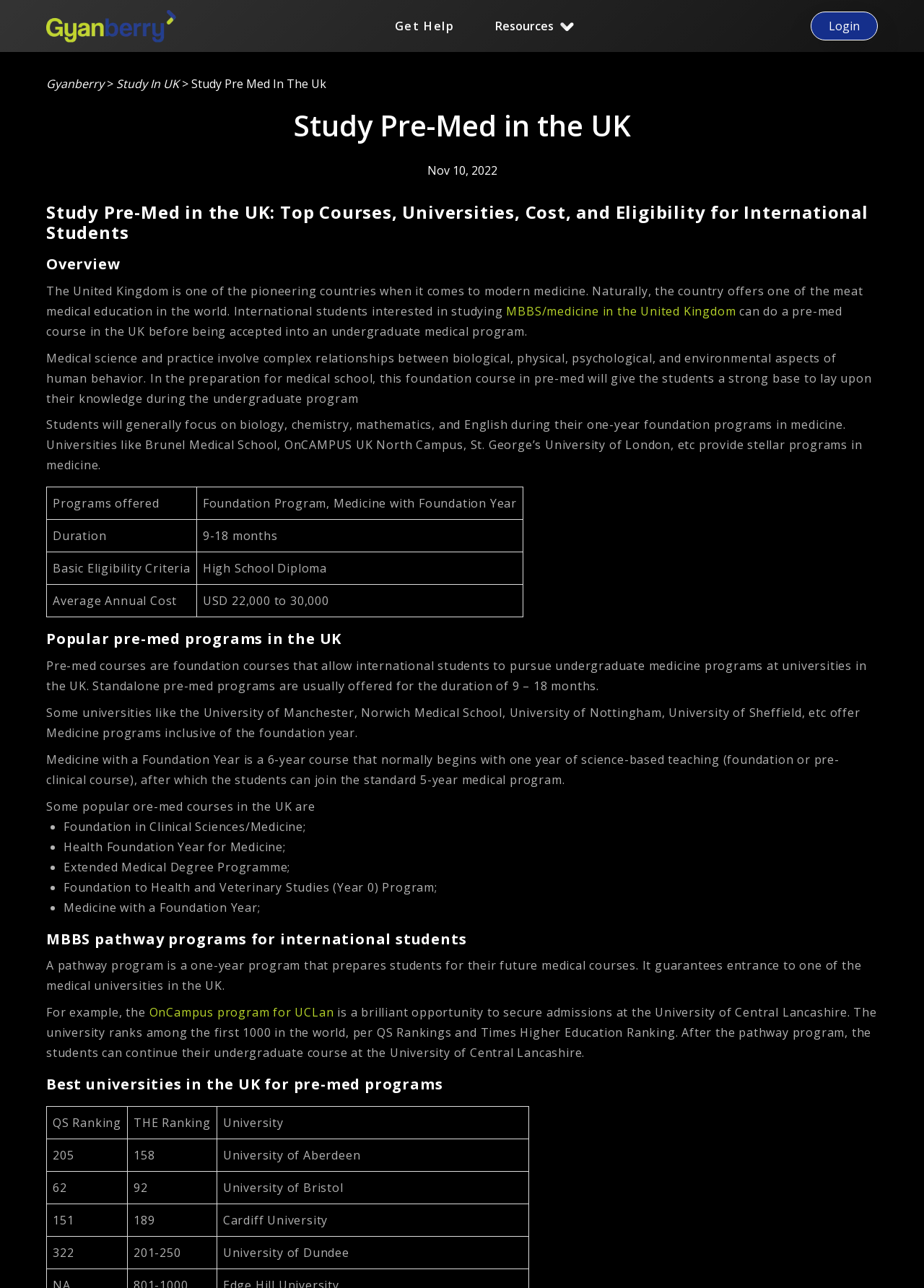Determine the bounding box coordinates for the region that must be clicked to execute the following instruction: "Click the 'MBBS/medicine in the United Kingdom' link".

[0.548, 0.235, 0.796, 0.248]